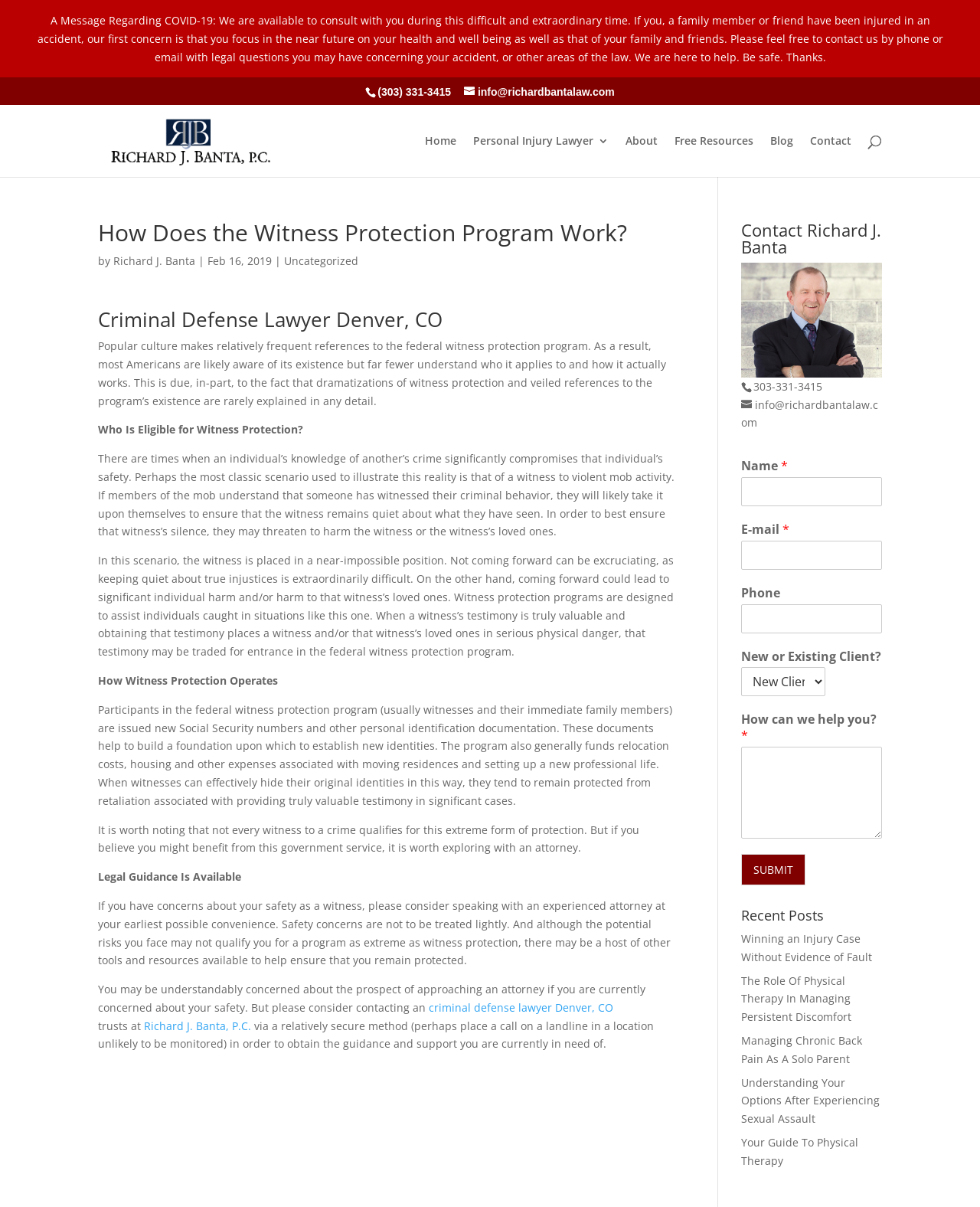Please find and give the text of the main heading on the webpage.

How Does the Witness Protection Program Work?